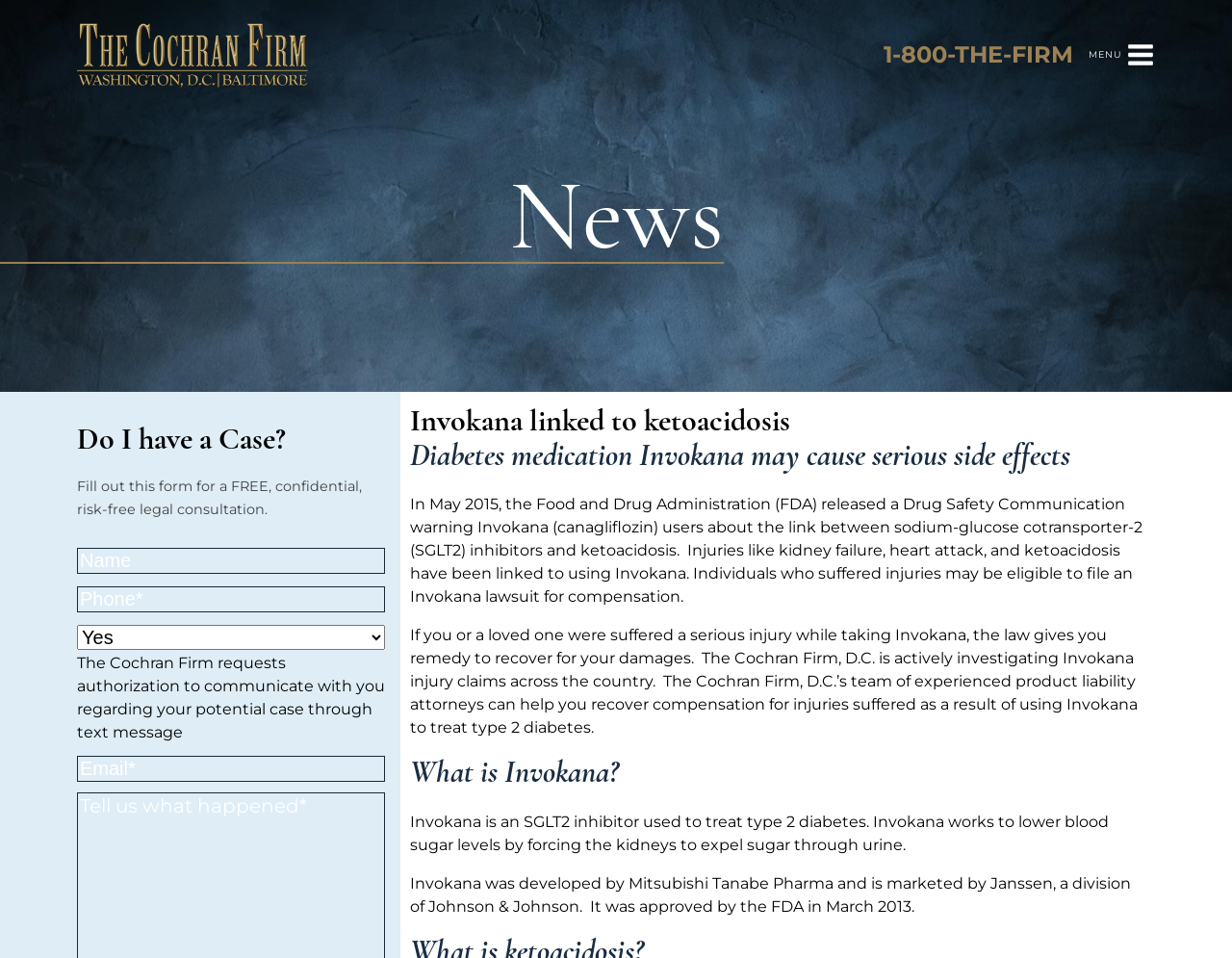What is the name of the company that developed Invokana?
Answer the question with a single word or phrase, referring to the image.

Mitsubishi Tanabe Pharma